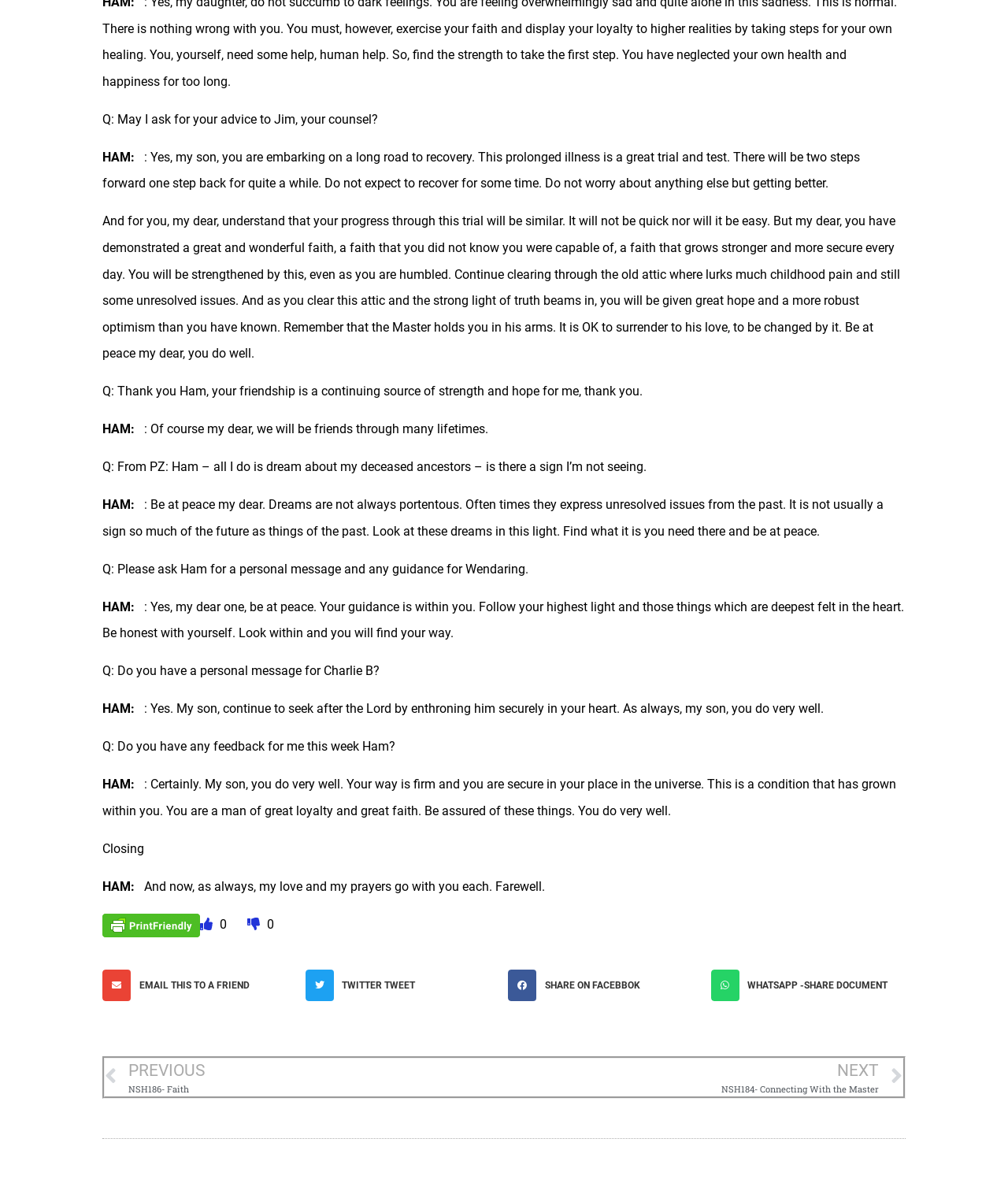Answer the question below using just one word or a short phrase: 
What is the purpose of the 'Print Friendly, PDF & Email' link?

To share or save the content